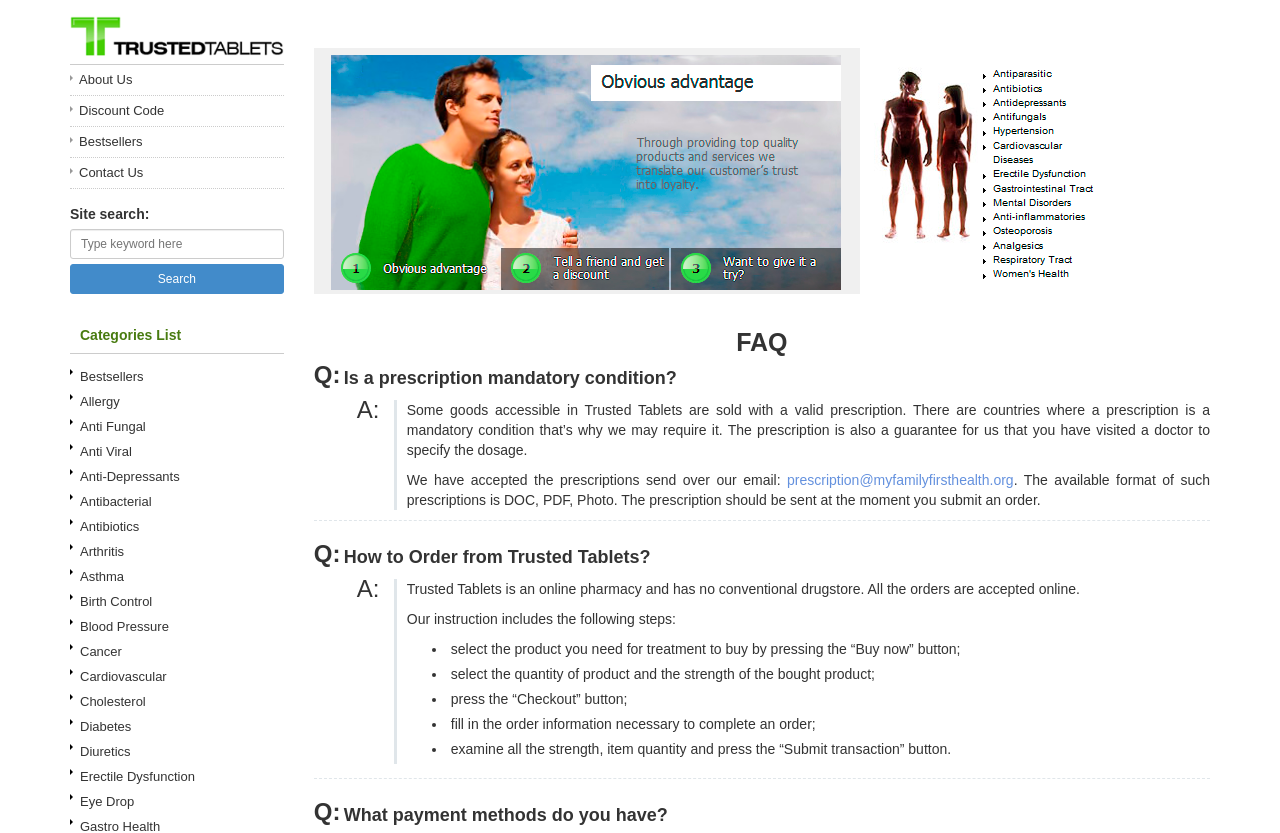Select the bounding box coordinates of the element I need to click to carry out the following instruction: "Click on the 'About Us' link".

[0.055, 0.077, 0.222, 0.115]